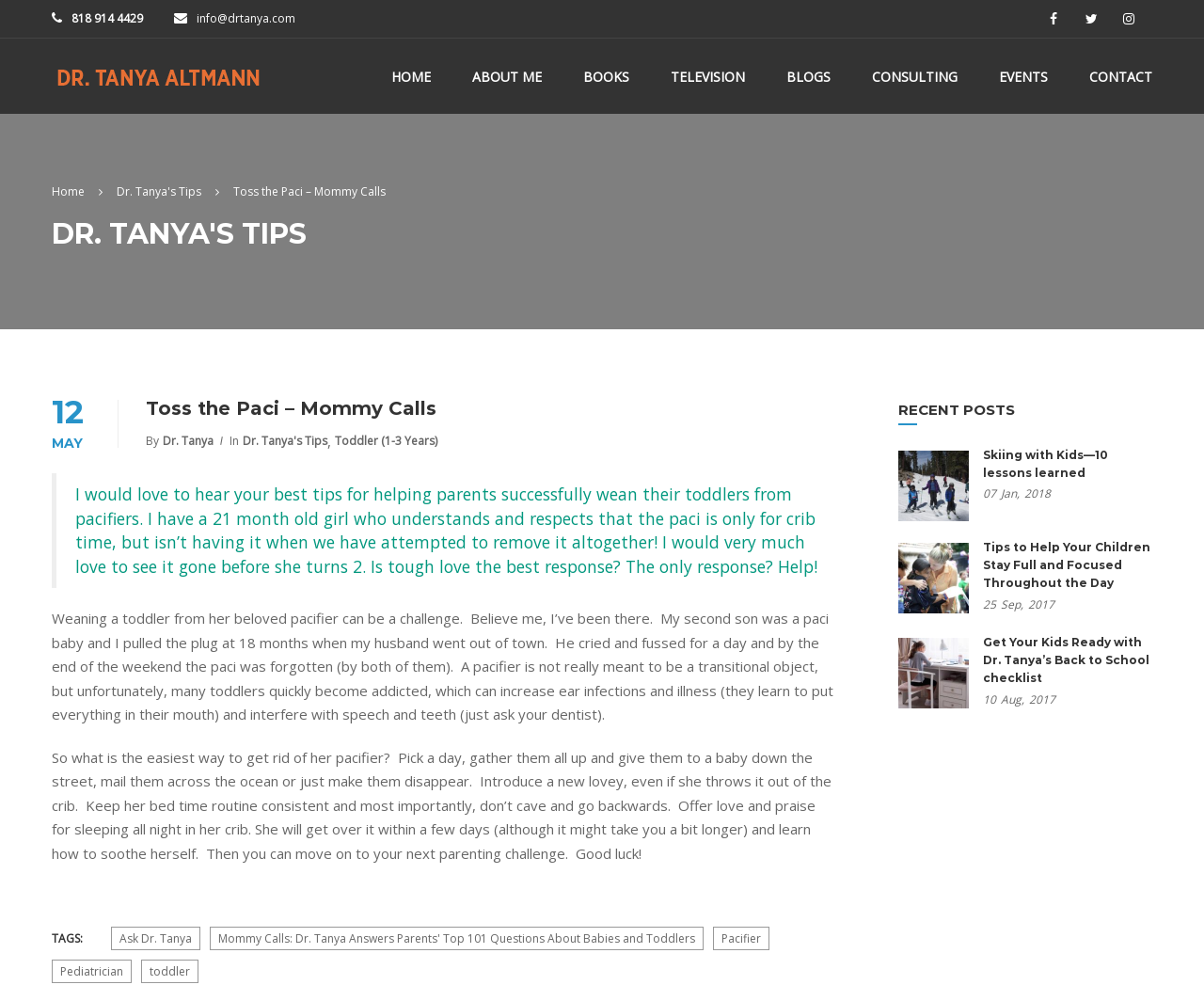How many recent posts are listed?
Using the image, answer in one word or phrase.

3